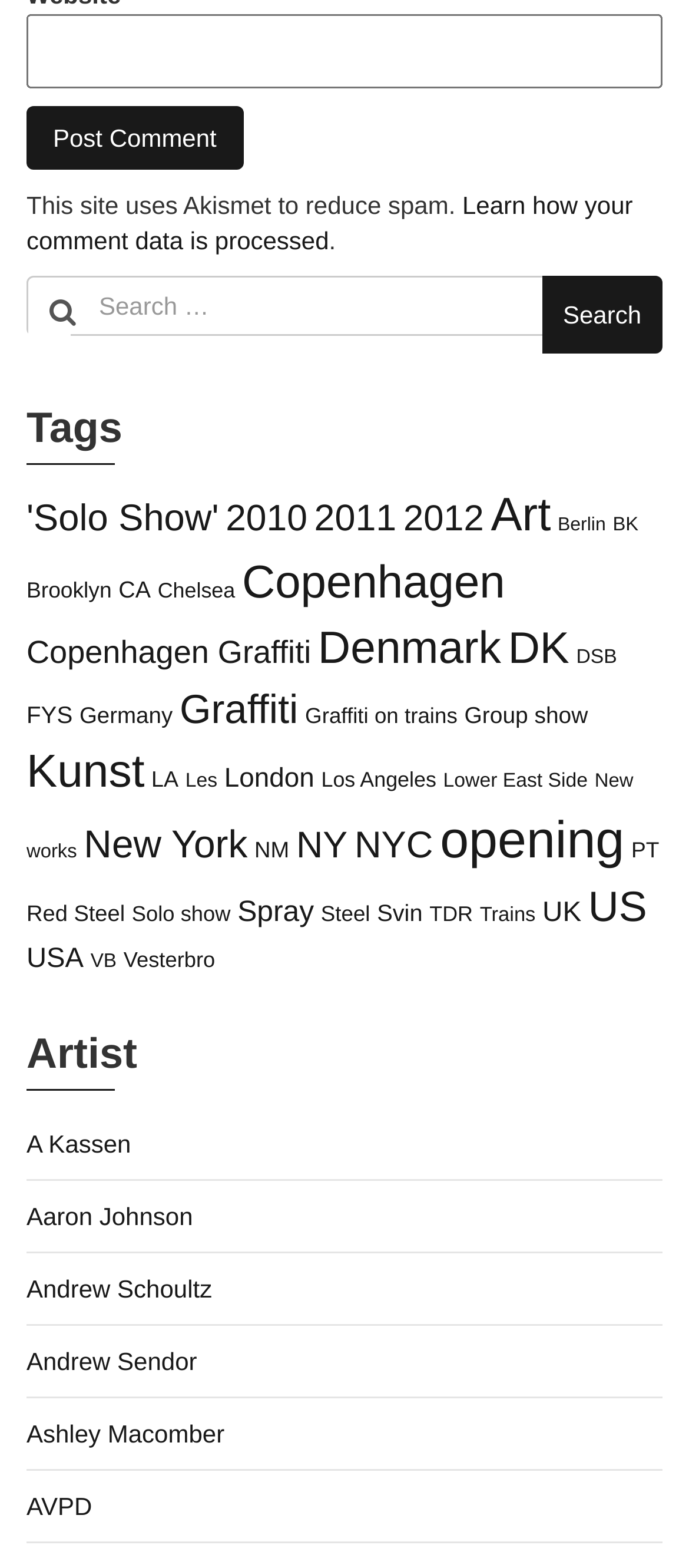Find and specify the bounding box coordinates that correspond to the clickable region for the instruction: "View artworks tagged with 'Solo Show'".

[0.038, 0.318, 0.318, 0.344]